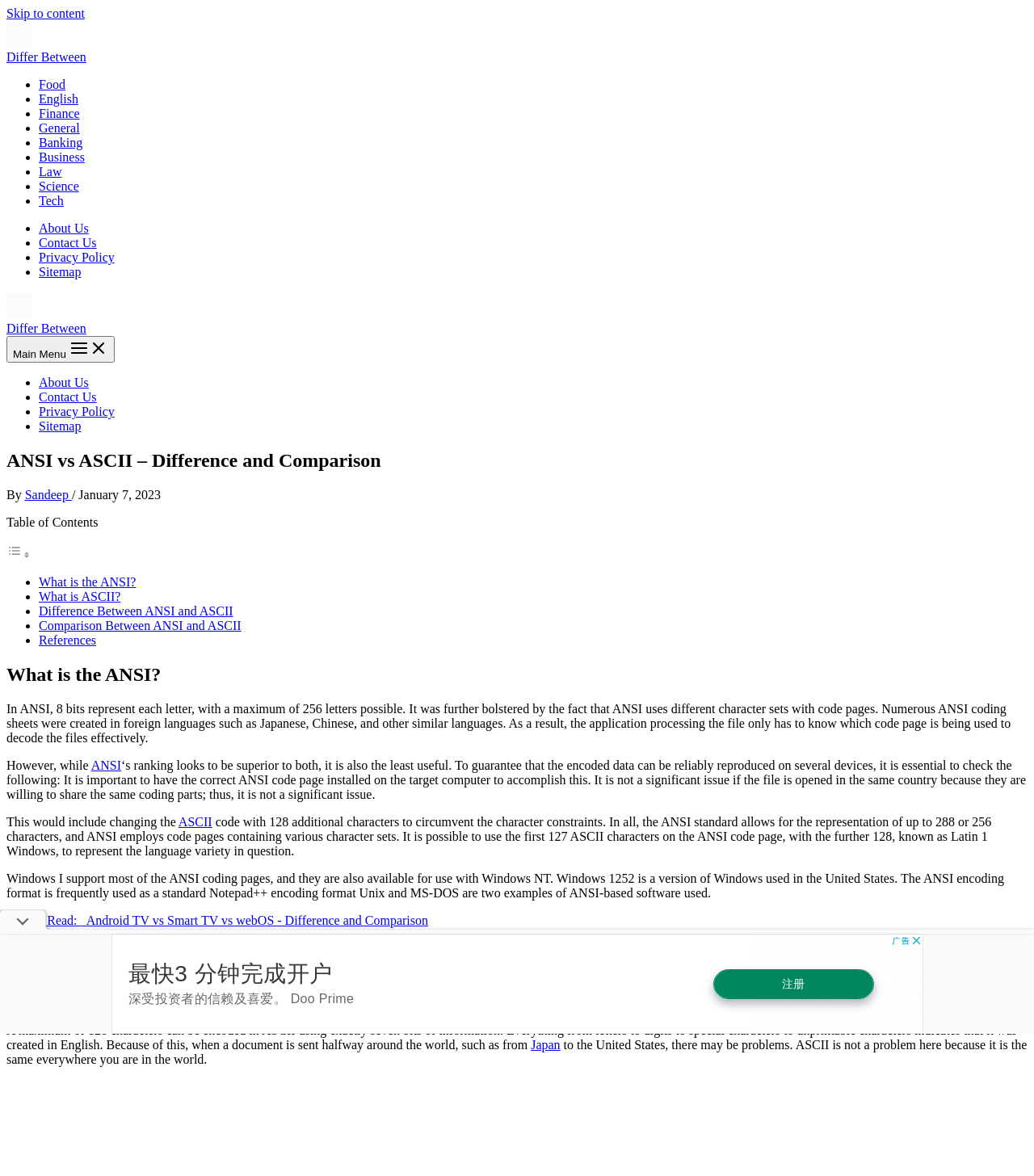Using the description "What is the ANSI?", locate and provide the bounding box of the UI element.

[0.038, 0.489, 0.132, 0.501]